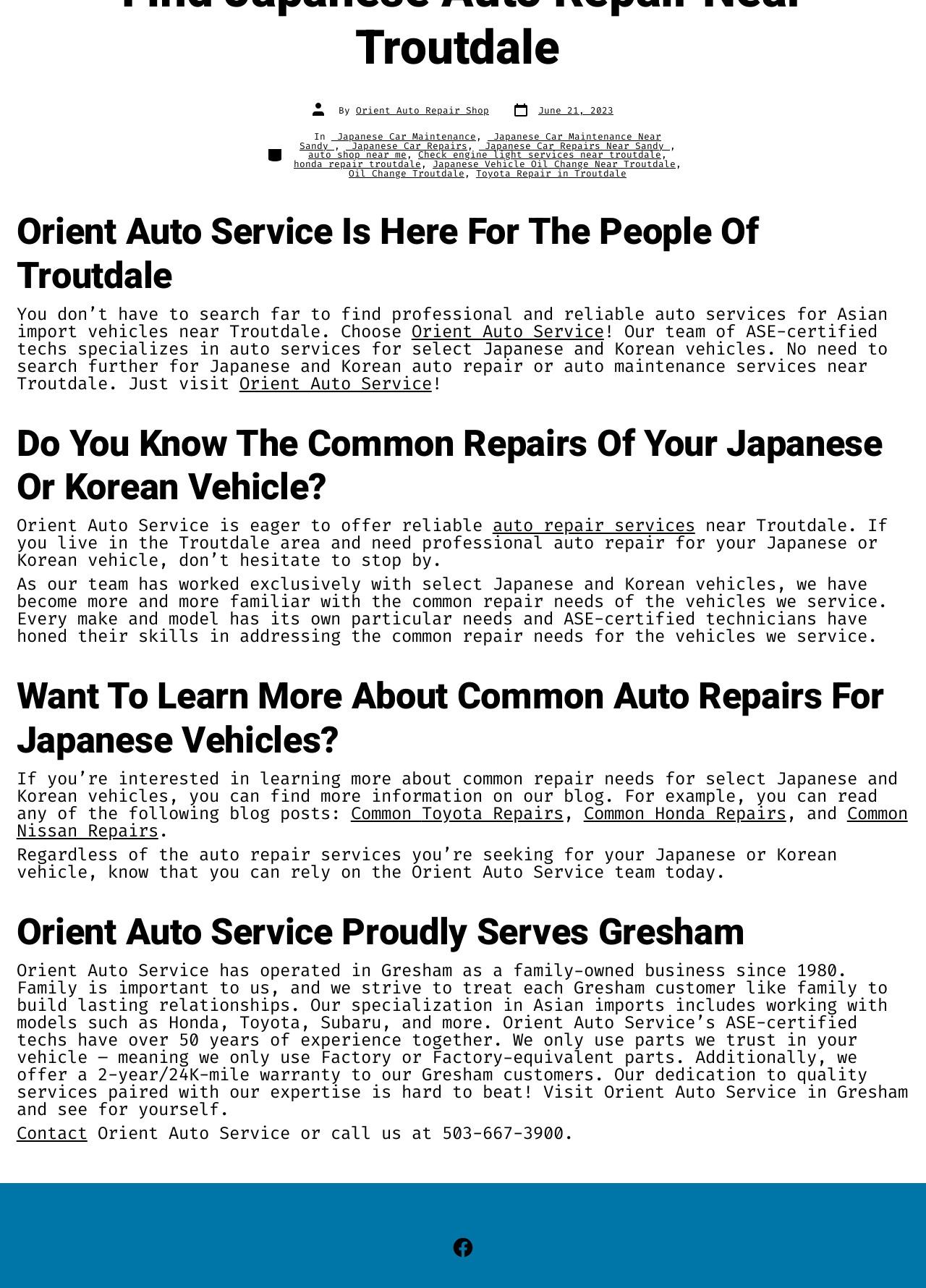Show the bounding box coordinates for the HTML element as described: "alt="Art Pottery Shop Logo"".

None